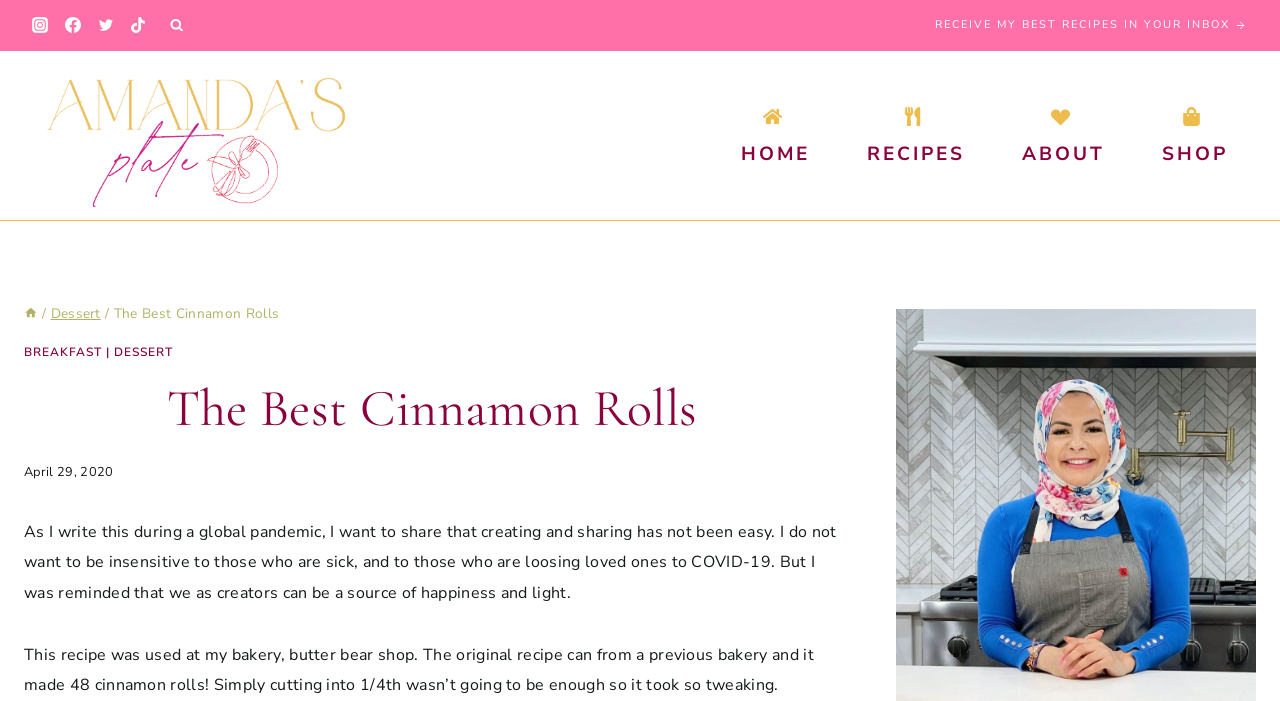Please identify the coordinates of the bounding box that should be clicked to fulfill this instruction: "Read the 'What Do You Need To Know About the Nintendo Switch Before Buying One?' article".

None